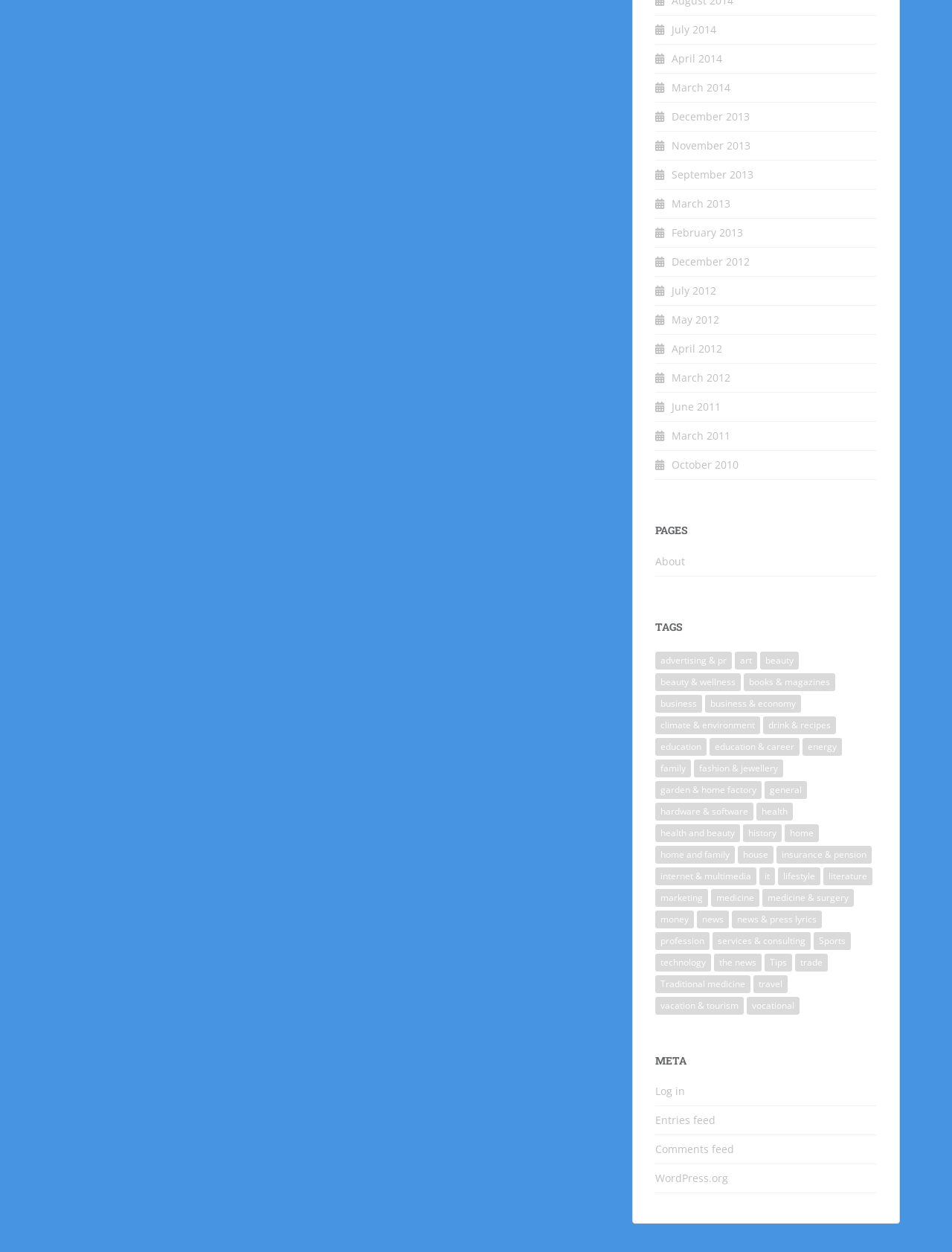What is the position of the 'TAGS' heading?
Please respond to the question with a detailed and well-explained answer.

I compared the y1 and y2 coordinates of the 'PAGES' and 'TAGS' headings and found that the 'TAGS' heading has a larger y1 and y2, indicating that it is positioned below the 'PAGES' heading.